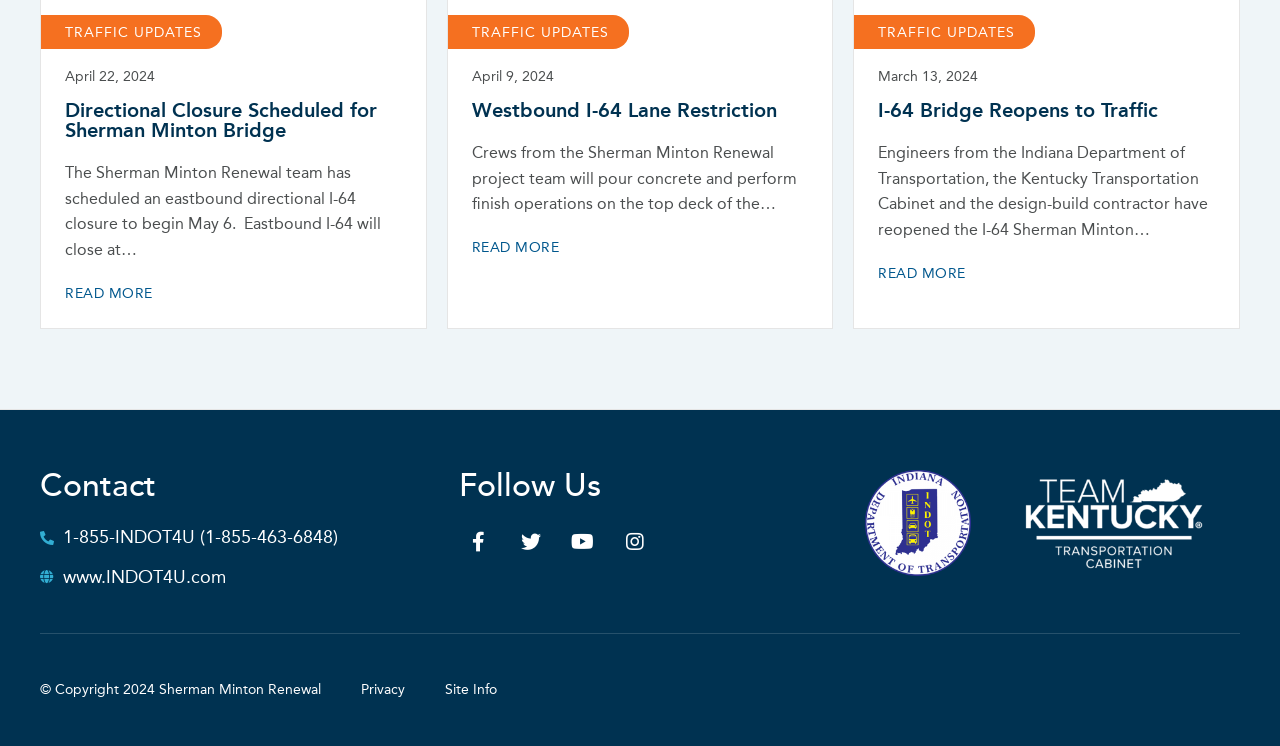Identify and provide the bounding box coordinates of the UI element described: "HOURS". The coordinates should be formatted as [left, top, right, bottom], with each number being a float between 0 and 1.

None